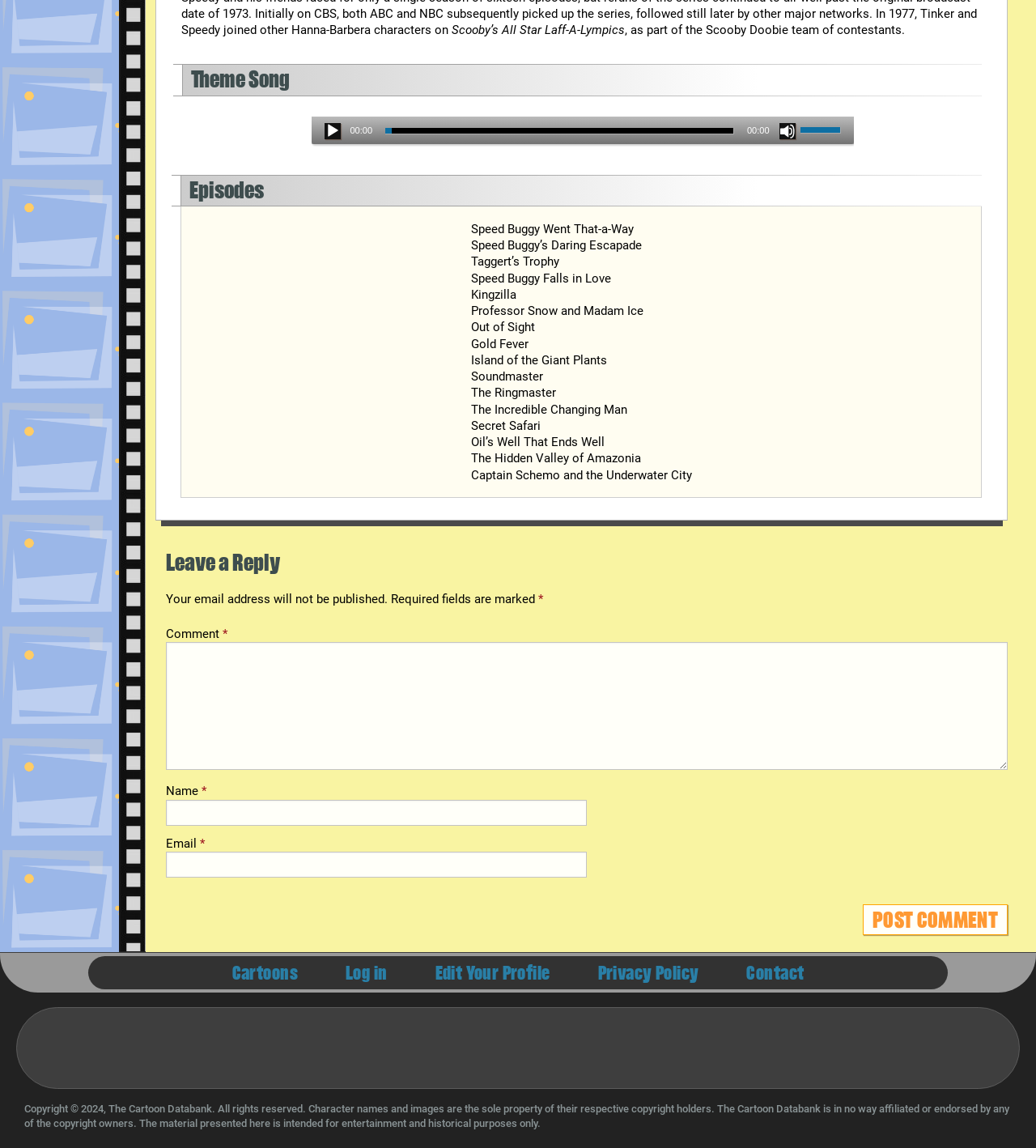Please identify the bounding box coordinates of the element's region that I should click in order to complete the following instruction: "Post a comment". The bounding box coordinates consist of four float numbers between 0 and 1, i.e., [left, top, right, bottom].

[0.833, 0.788, 0.973, 0.815]